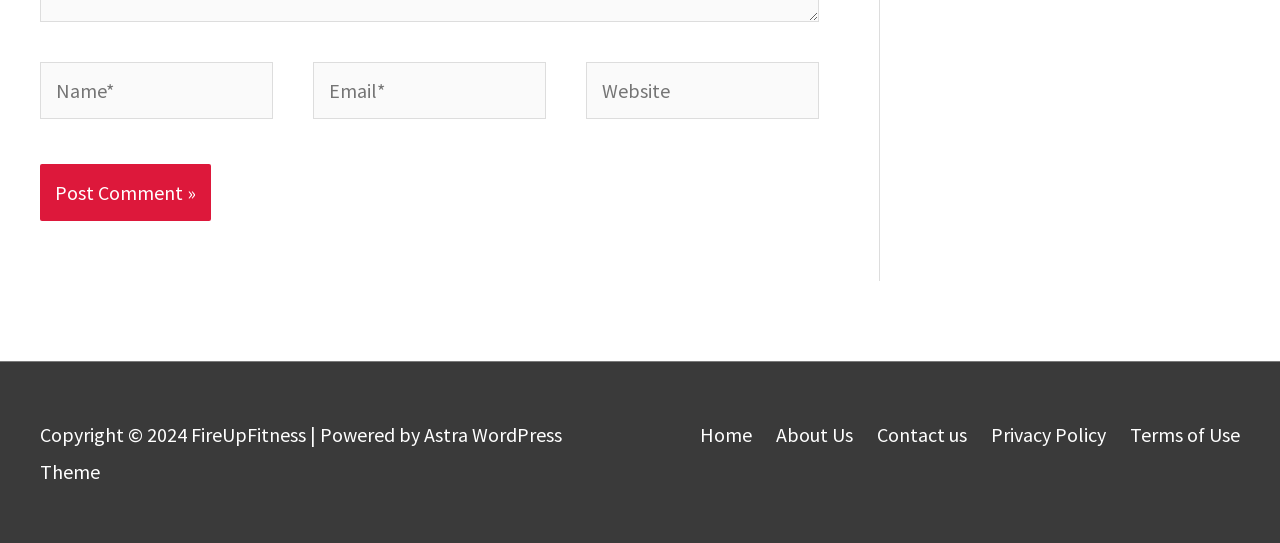How many navigation links are available in the footer?
Please give a detailed answer to the question using the information shown in the image.

The footer section of the webpage contains five navigation links: 'Home', 'About Us', 'Contact us', 'Privacy Policy', and 'Terms of Use'.